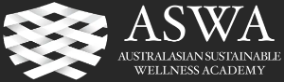Please answer the following question using a single word or phrase: 
What is the focus of the Australasian Sustainable Wellness Academy?

Wellness in the Australasian region